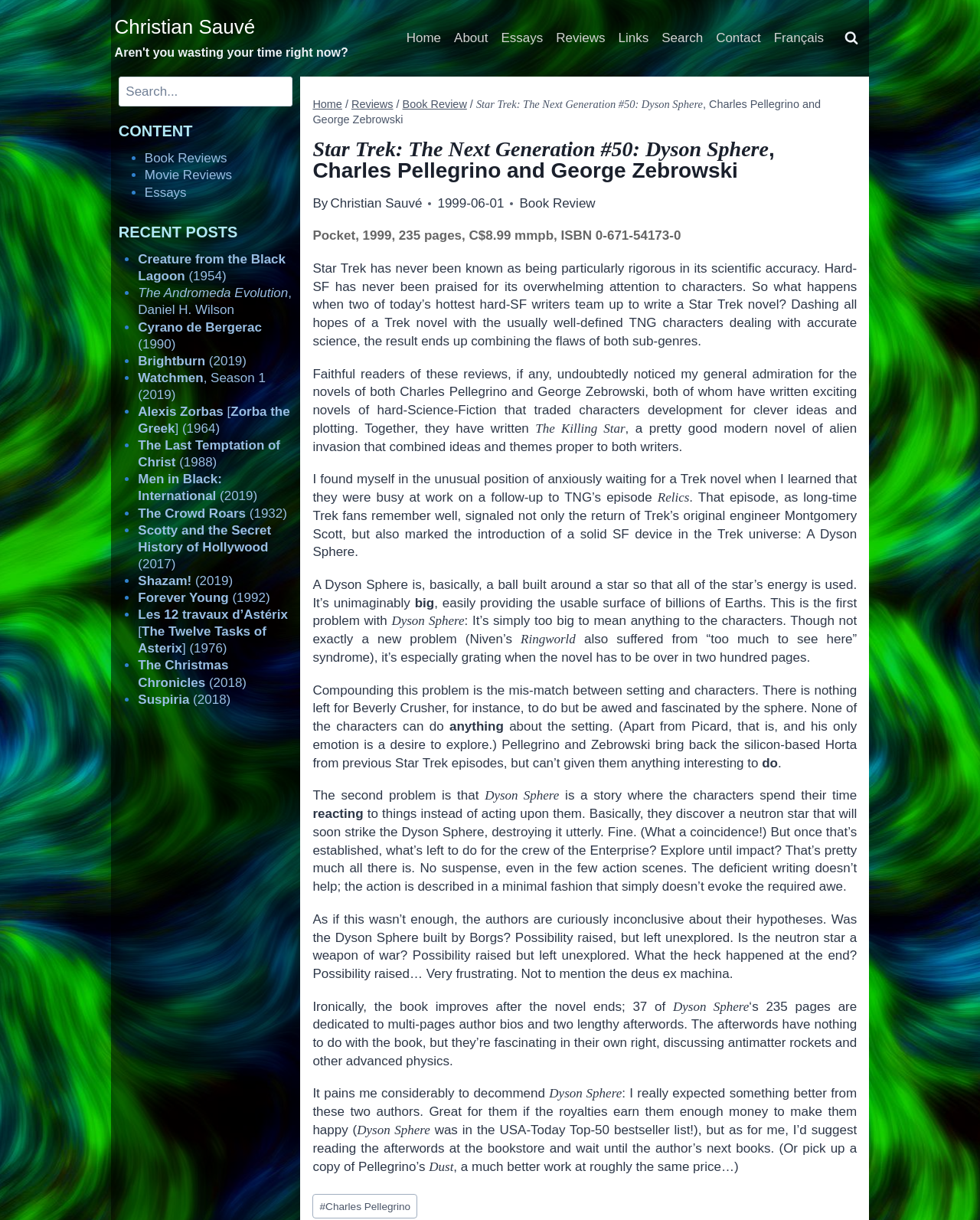Please find the bounding box coordinates for the clickable element needed to perform this instruction: "Read the 'Creature from the Black Lagoon (1954)' review".

[0.141, 0.207, 0.291, 0.232]